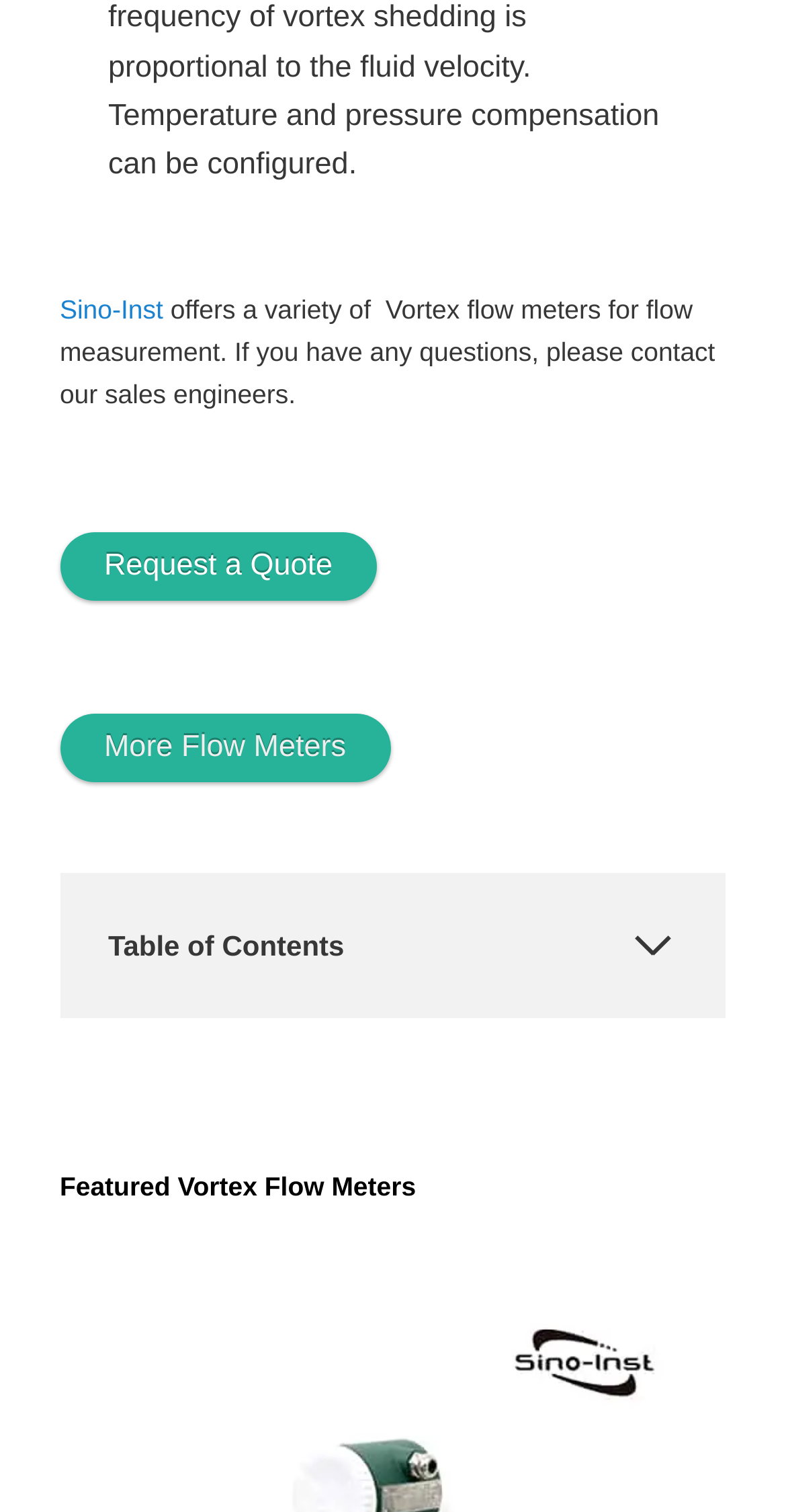Determine the bounding box for the UI element as described: "What is Vortex Flow Meter?". The coordinates should be represented as four float numbers between 0 and 1, formatted as [left, top, right, bottom].

[0.138, 0.65, 0.537, 0.669]